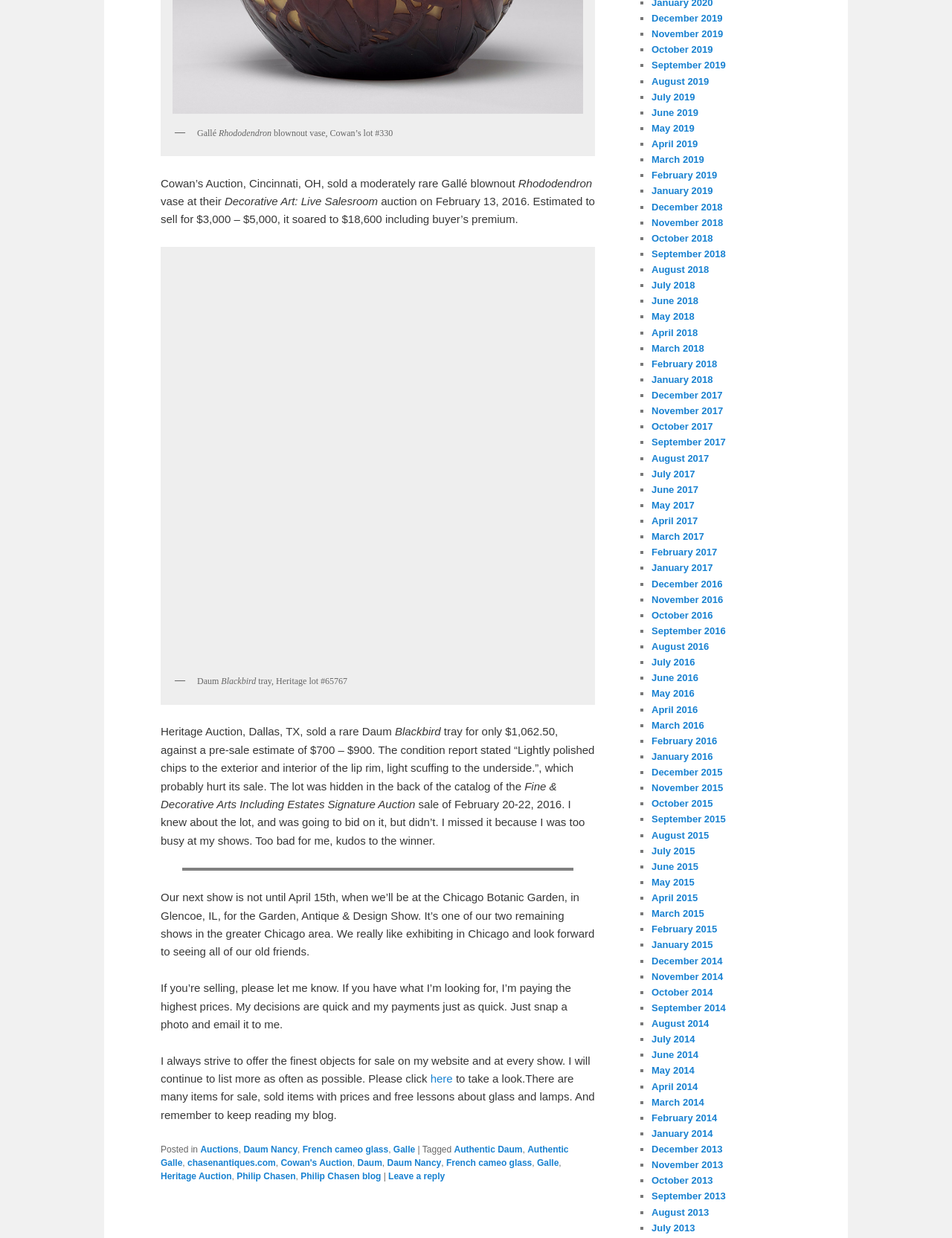Given the element description, predict the bounding box coordinates in the format (top-left x, top-left y, bottom-right x, bottom-right y). Make sure all values are between 0 and 1. Here is the element description: December 2019

[0.684, 0.01, 0.759, 0.019]